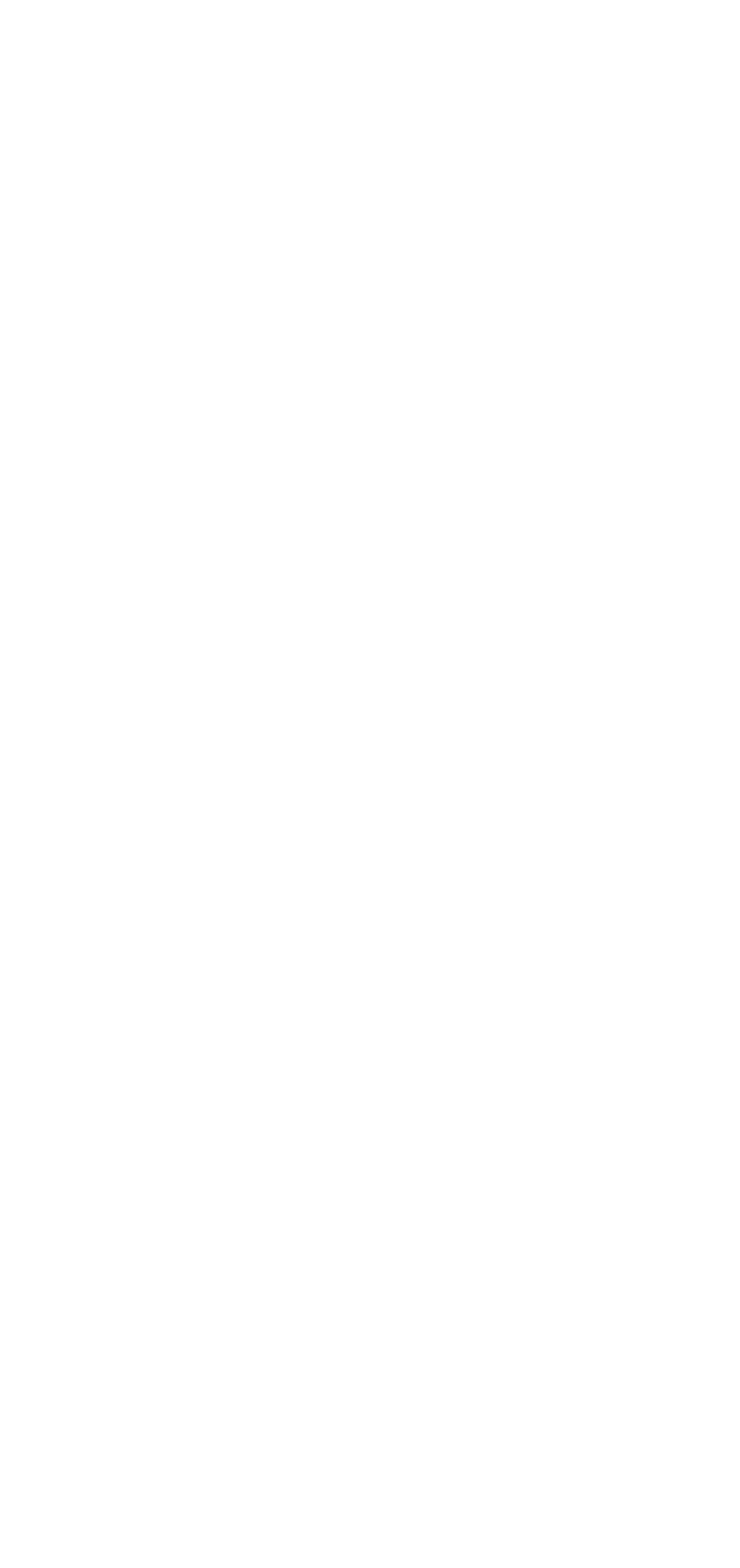What type of content is available under 'Product'?
Answer the question with a single word or phrase, referring to the image.

Blogs and Universities